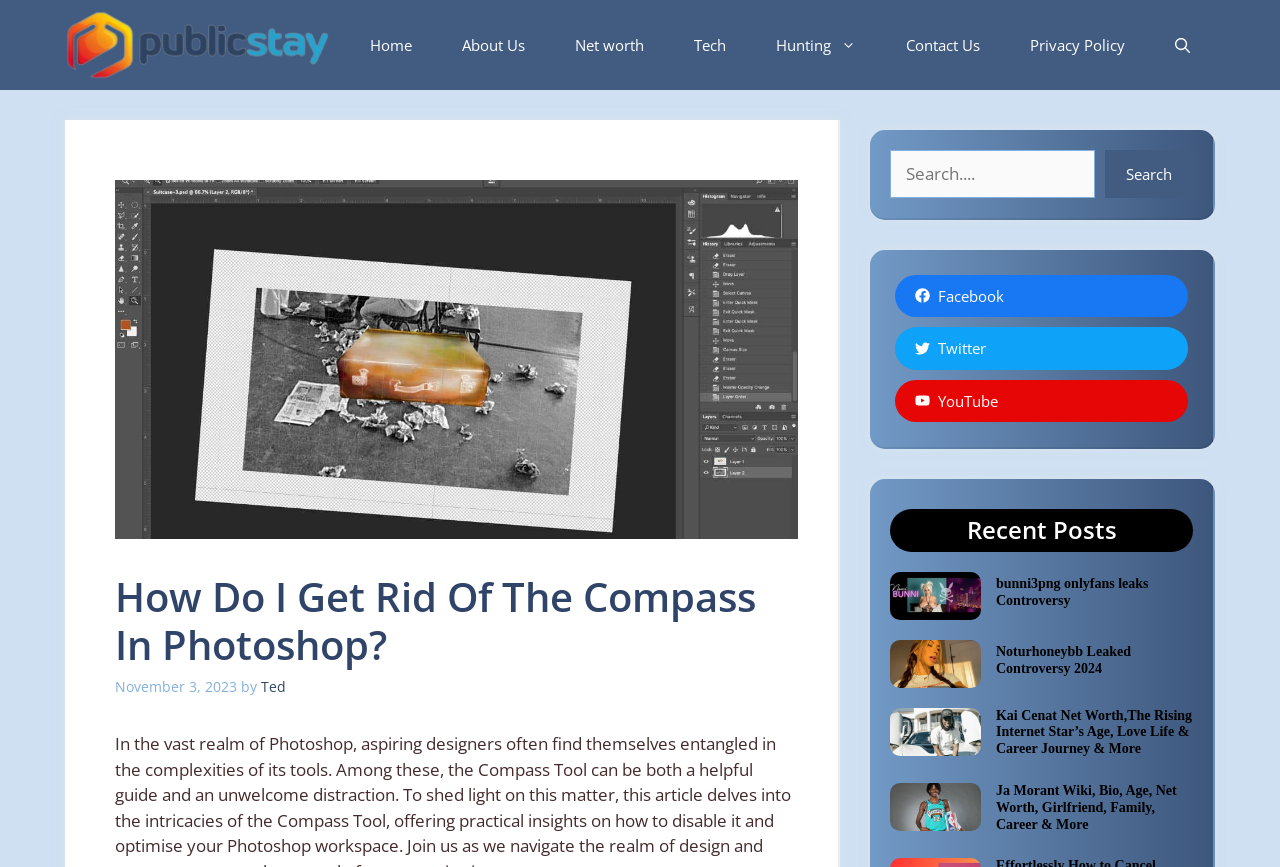Provide the bounding box coordinates of the HTML element this sentence describes: "Contact Us". The bounding box coordinates consist of four float numbers between 0 and 1, i.e., [left, top, right, bottom].

[0.688, 0.0, 0.785, 0.104]